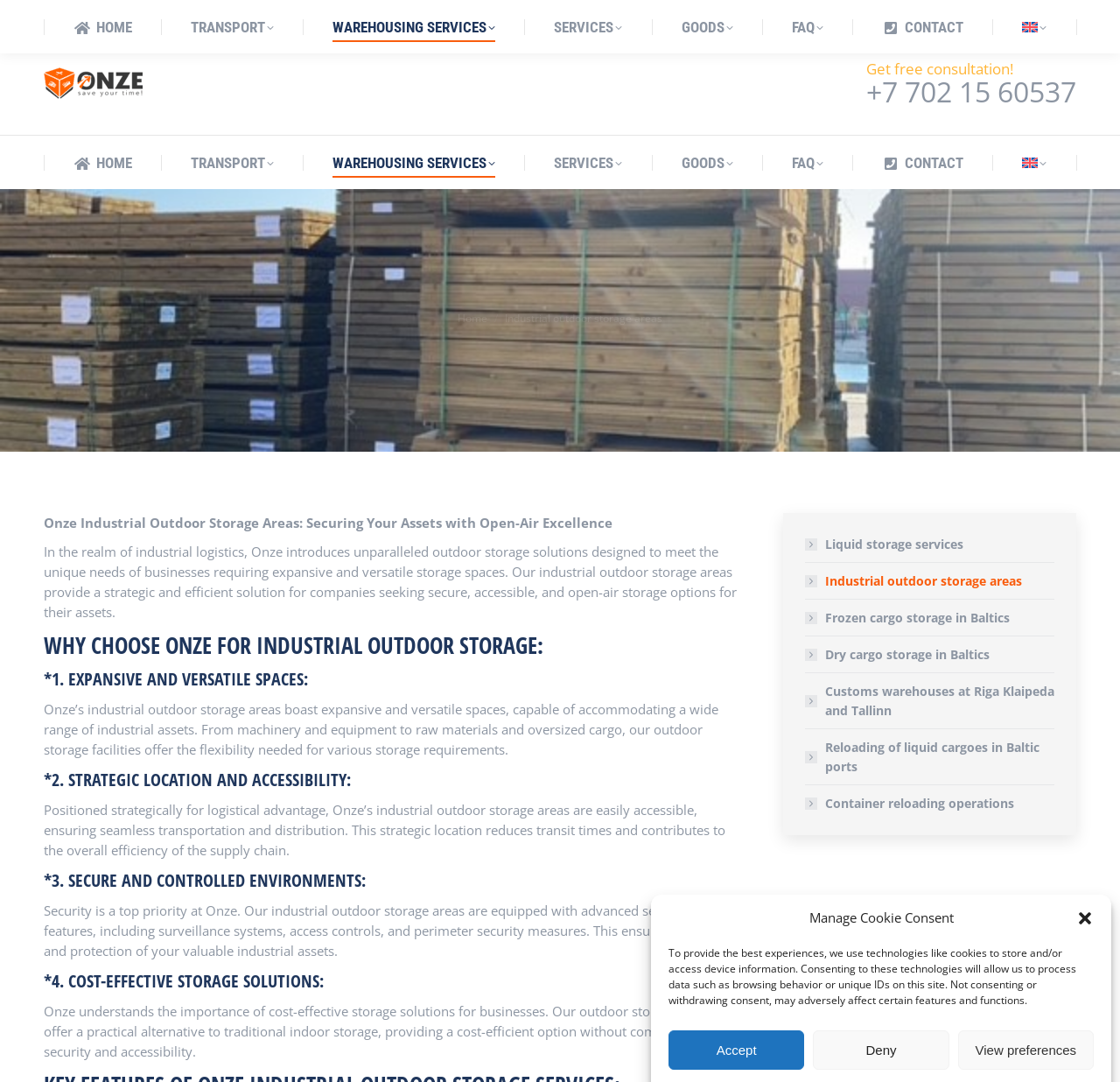Answer the following query concisely with a single word or phrase:
What are the benefits of Onze's industrial outdoor storage areas?

4 benefits